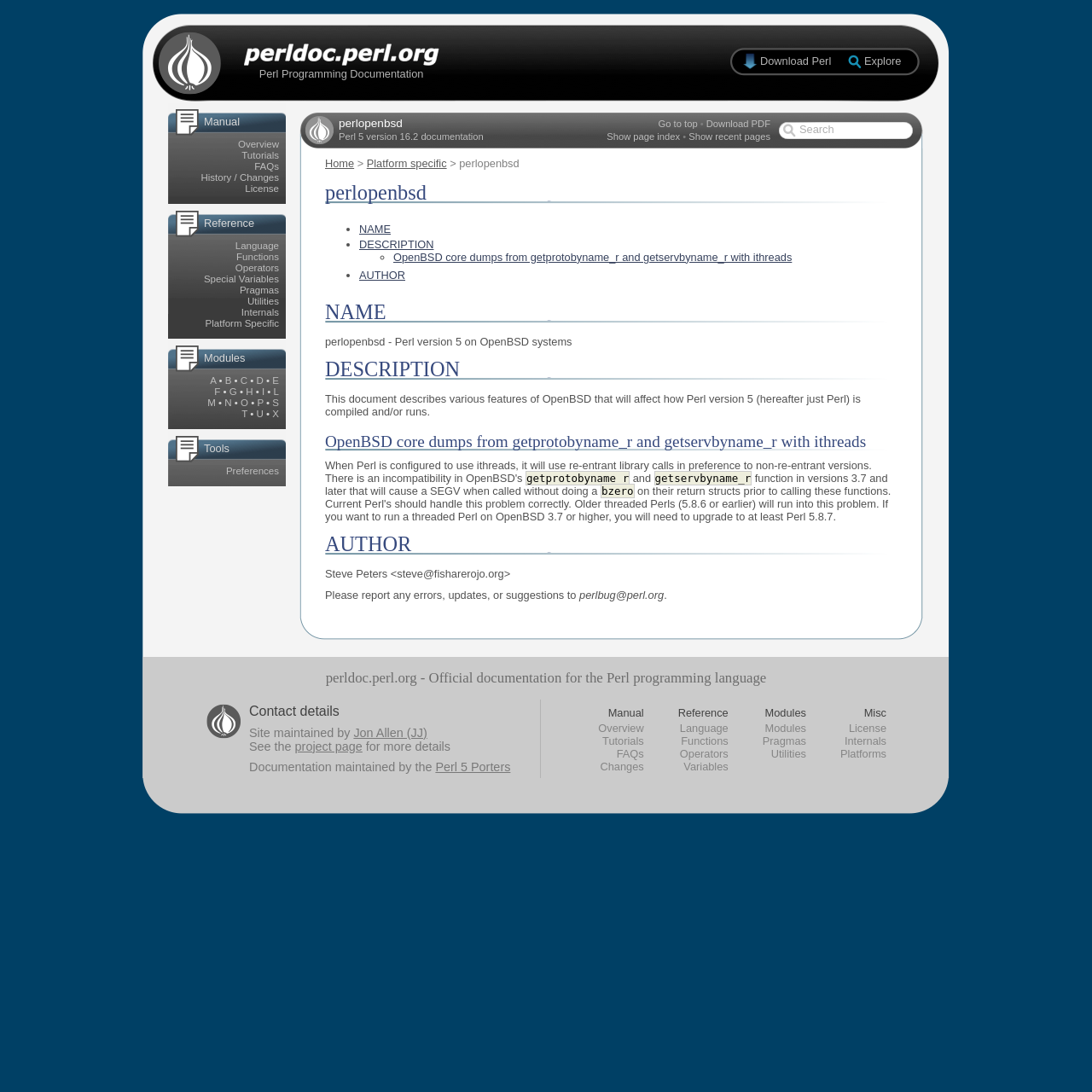What is the purpose of the 'Search' textbox?
Provide an in-depth answer to the question, covering all aspects.

The purpose of the 'Search' textbox can be inferred from its location and label. It is located at the top right corner of the webpage, and its label is 'Search', which suggests that it is used to search the documentation.